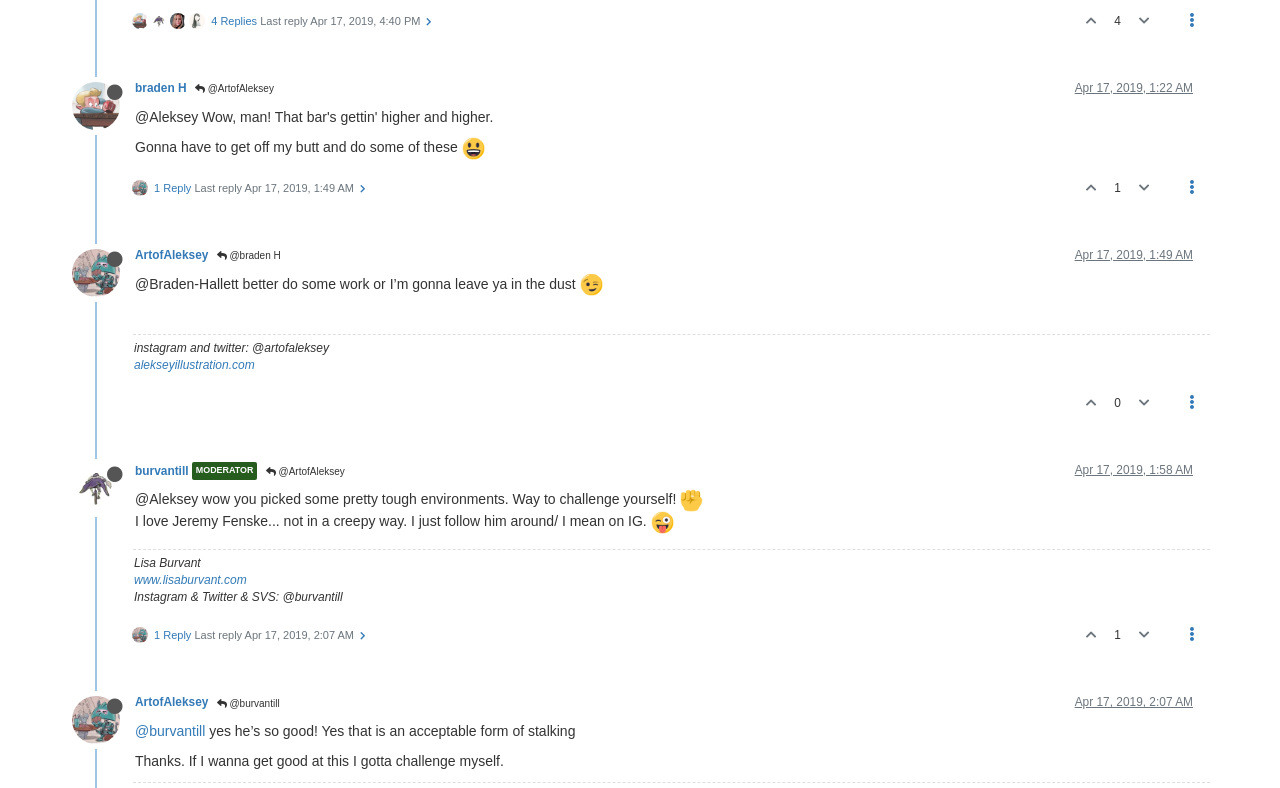What is the emoji used by ArtofAleksey in the message '@Braden-Hallett better do some work or I’m gonna leave ya in the dust'
Based on the image, give a concise answer in the form of a single word or short phrase.

😉